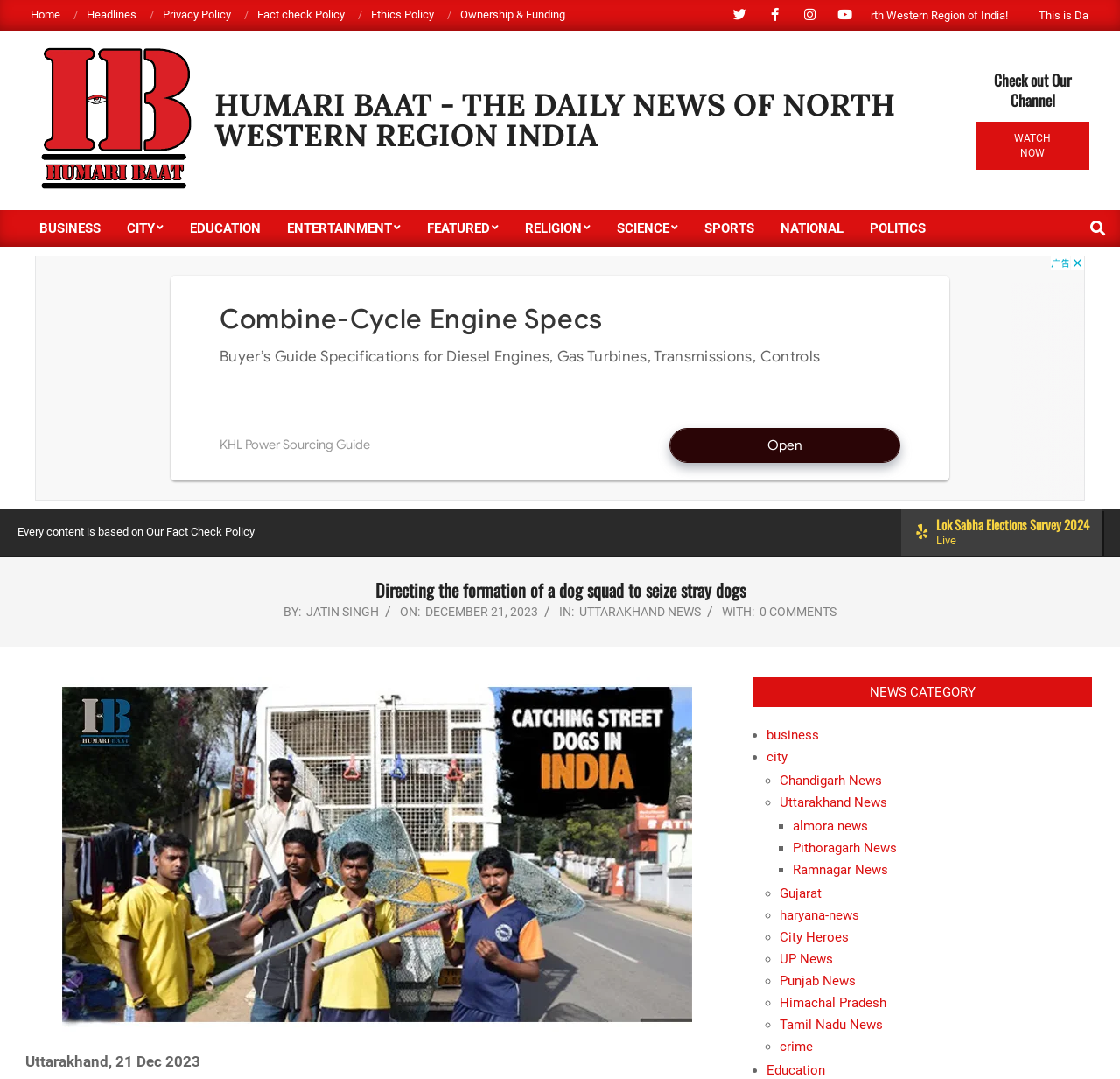Please answer the following query using a single word or phrase: 
What is the author of the news article?

JATIN SINGH